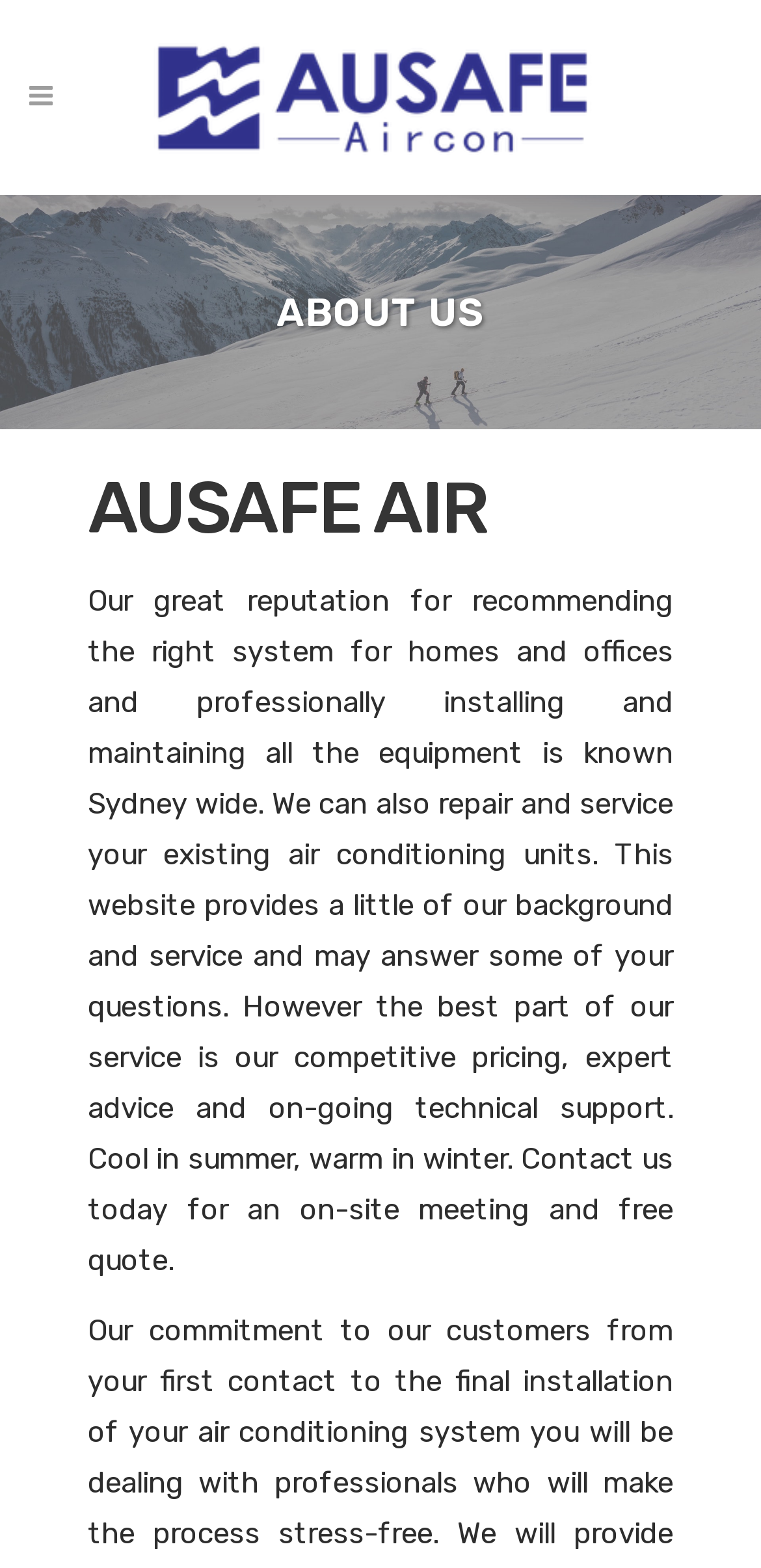Summarize the webpage in an elaborate manner.

The webpage is about AUSAFE AIRCON's "About Us" section. At the top-left corner, there is a logo image with a link. Below the logo, there is a horizontal line that spans the entire width of the page. 

Below the horizontal line, there is a heading that reads "ABOUT US" in a prominent font. Underneath the heading, there is another heading that reads "AUSAFE AIR". 

The main content of the page is a block of text that describes the company's reputation, services, and competitive advantages. The text is positioned below the headings and occupies most of the page's content area. It mentions that the company provides expert advice, on-going technical support, and competitive pricing for air conditioning systems, and invites visitors to contact them for an on-site meeting and free quote.